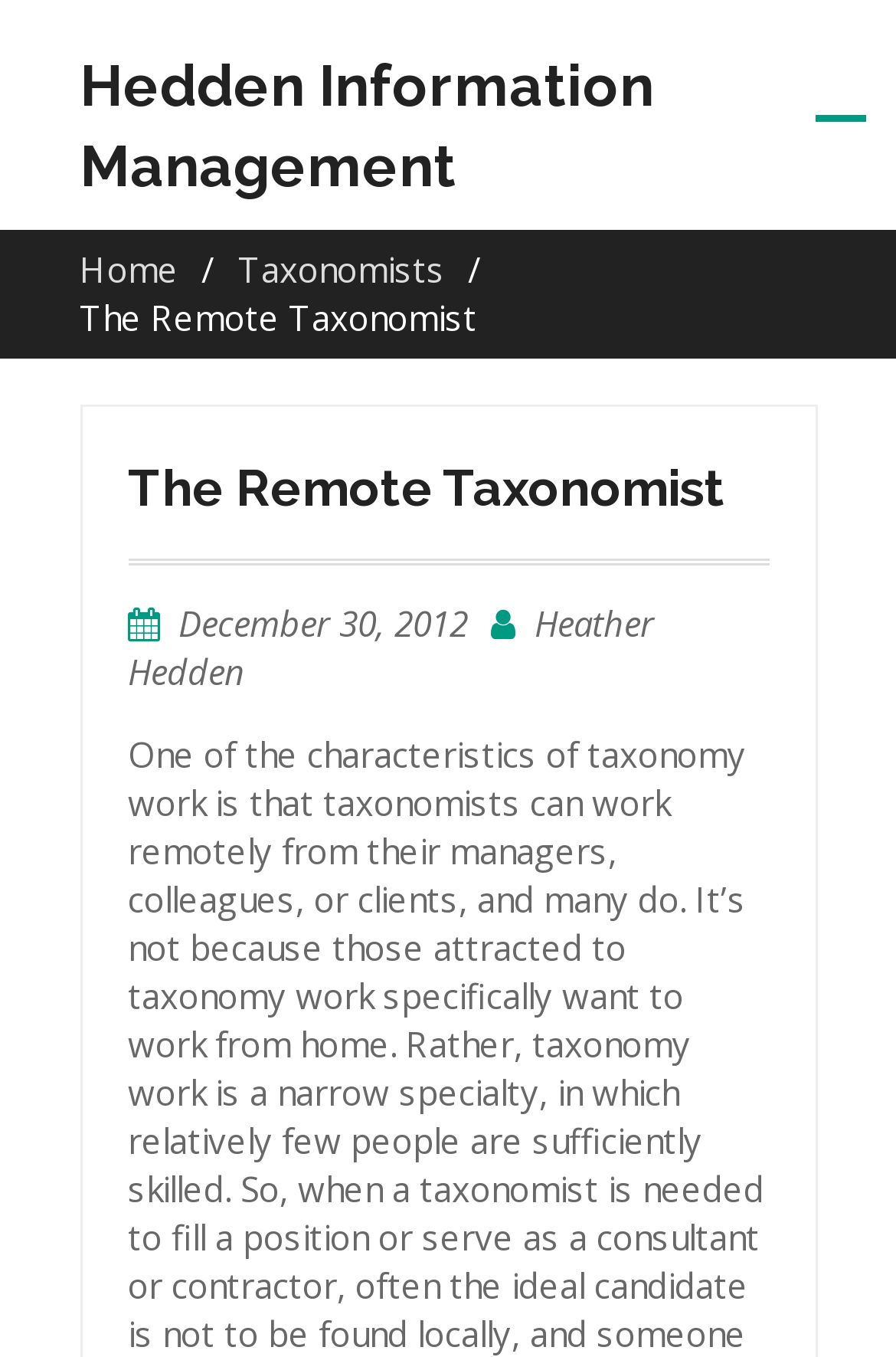Use a single word or phrase to answer the question:
Who is the author of the latest article?

Heather Hedden